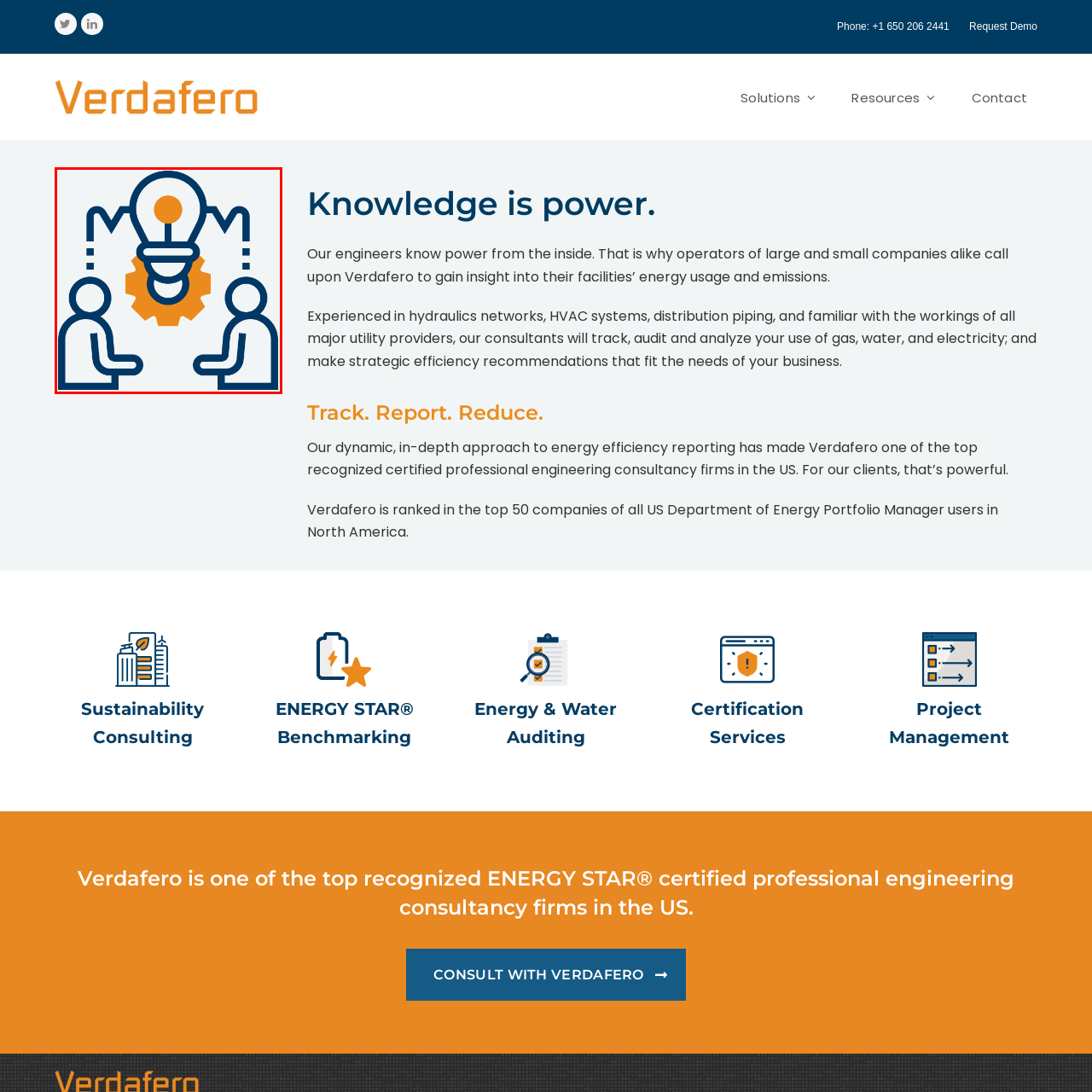Offer a thorough and descriptive summary of the image captured in the red bounding box.

The image features a stylized graphic representing collaboration and problem-solving in a business context. At the center, a light bulb symbolizes innovation and ideas, while a gear, colored in orange, suggests technical expertise and industry-focused solutions. On either side of the light bulb, two outlined figures portray individuals engaged in communication, emphasizing teamwork and partnership. This illustration encapsulates the essence of Verdafero, Inc.'s commitment to energy efficiency and sustainability consulting, highlighting their approach to collaborating with clients to navigate challenges in energy usage and emissions management.